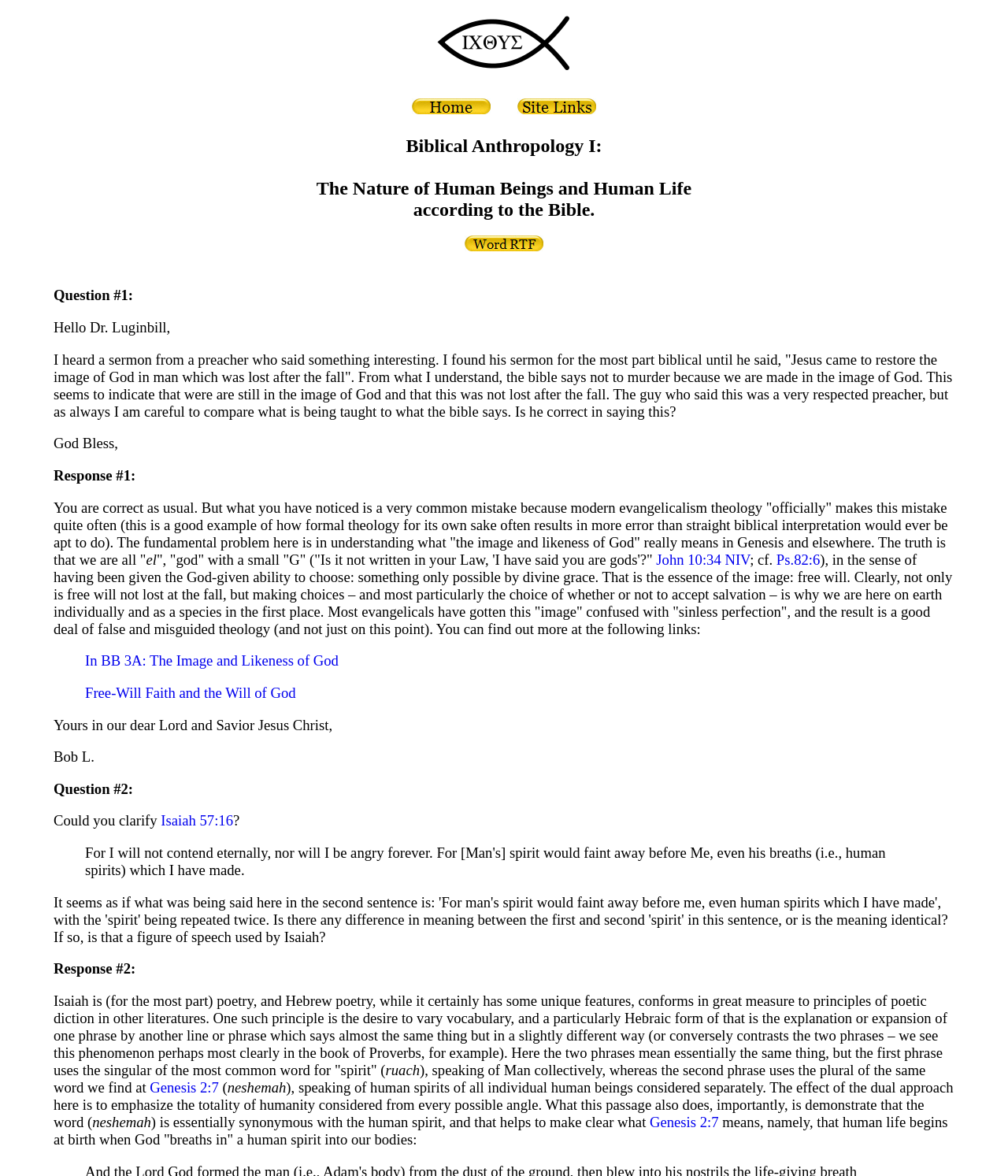Bounding box coordinates are given in the format (top-left x, top-left y, bottom-right x, bottom-right y). All values should be floating point numbers between 0 and 1. Provide the bounding box coordinate for the UI element described as: alt="Ichthys Acronym Image"

[0.43, 0.055, 0.57, 0.066]